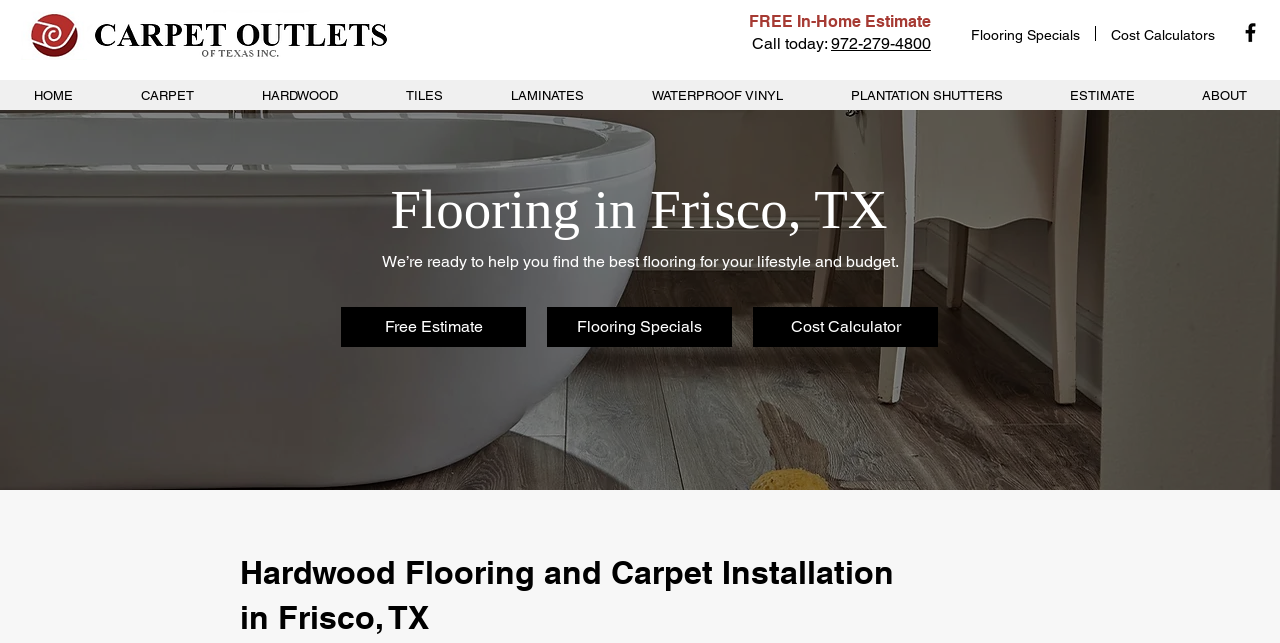Can you show the bounding box coordinates of the region to click on to complete the task described in the instruction: "Call the company"?

[0.649, 0.053, 0.727, 0.083]